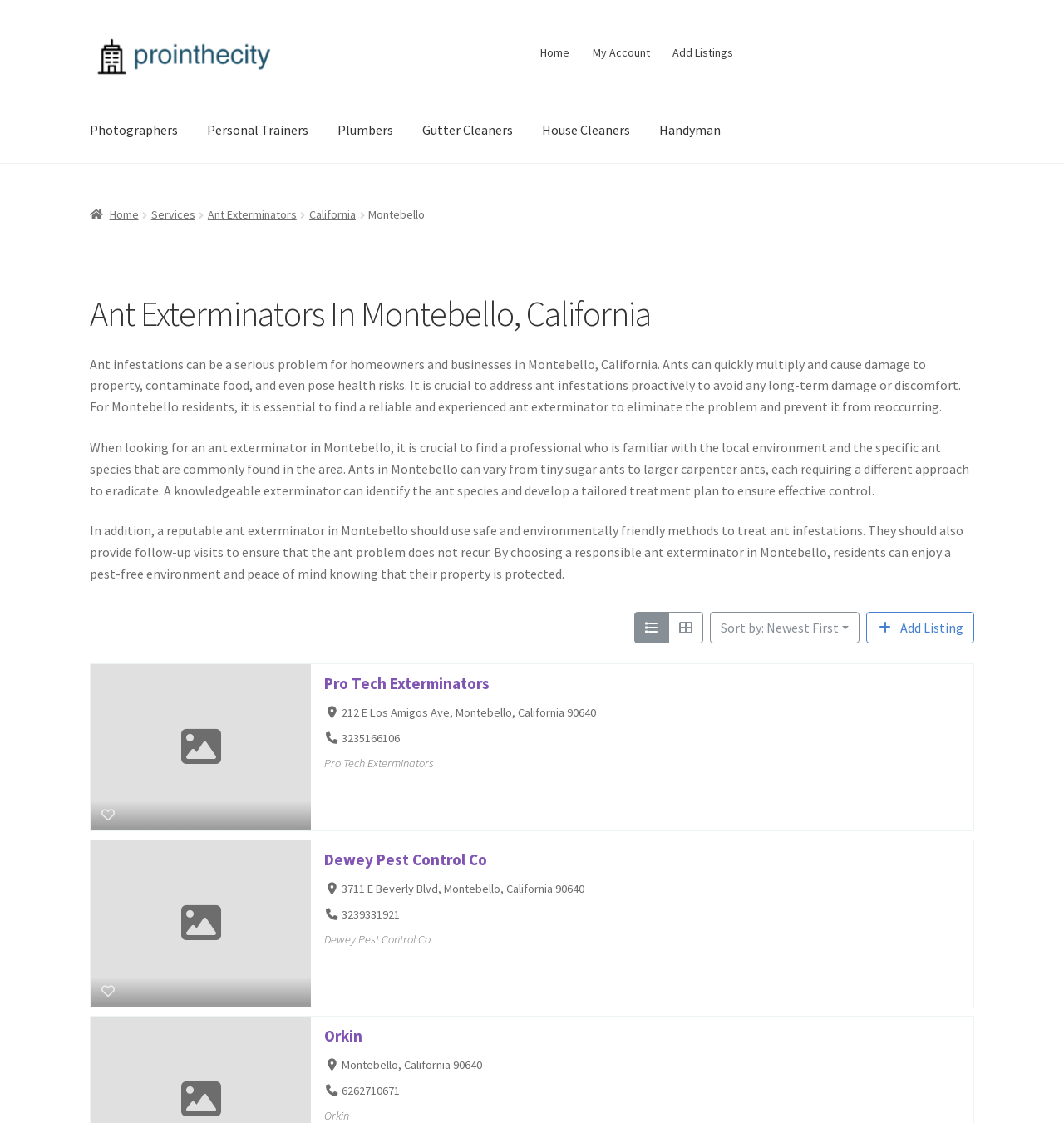Provide a one-word or short-phrase answer to the question:
What is the purpose of the button with the icon ''?

Unknown